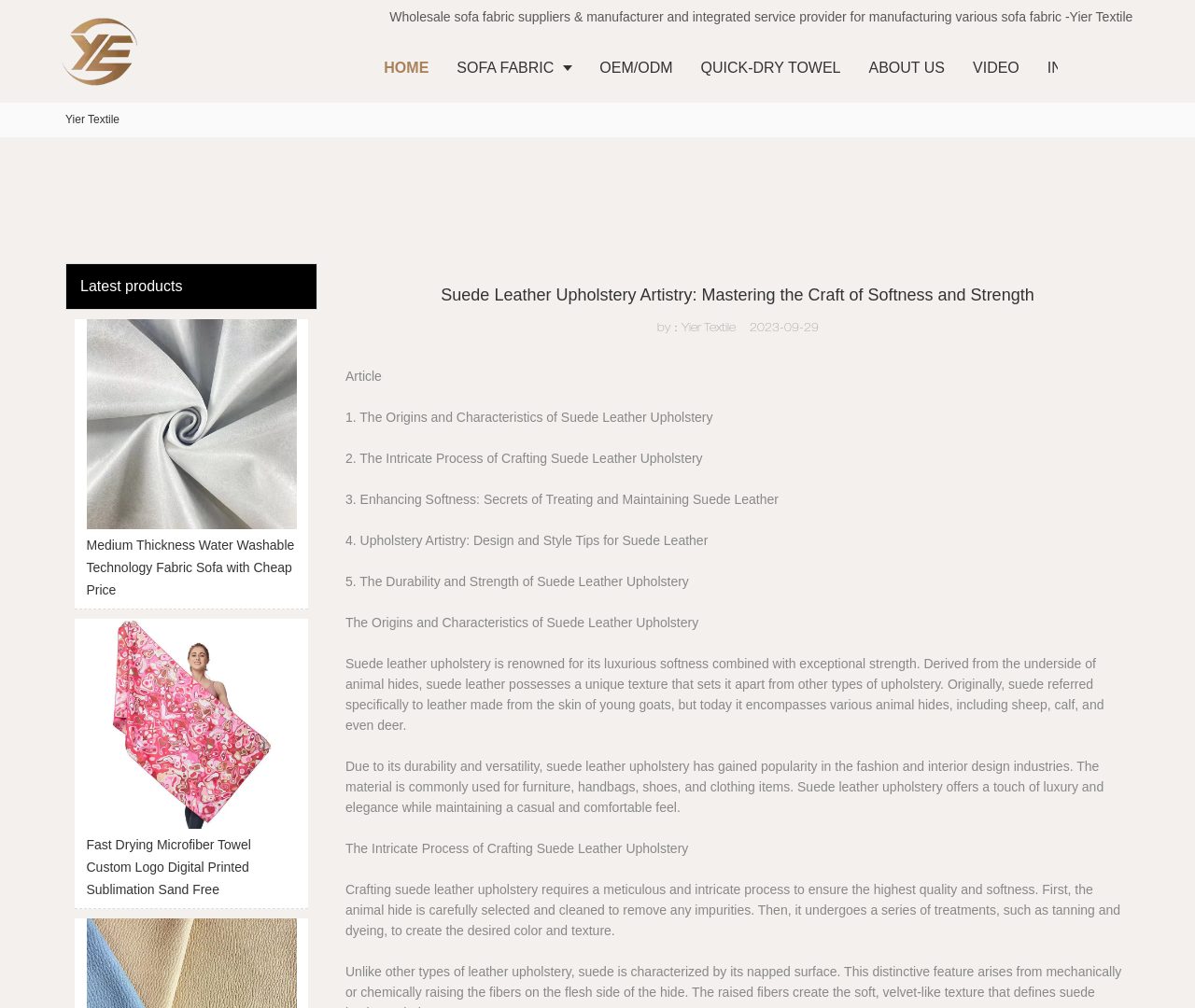Determine the coordinates of the bounding box that should be clicked to complete the instruction: "Read the article 'Suede Leather Upholstery Artistry: Mastering the Craft of Softness and Strength'". The coordinates should be represented by four float numbers between 0 and 1: [left, top, right, bottom].

[0.355, 0.284, 0.88, 0.303]